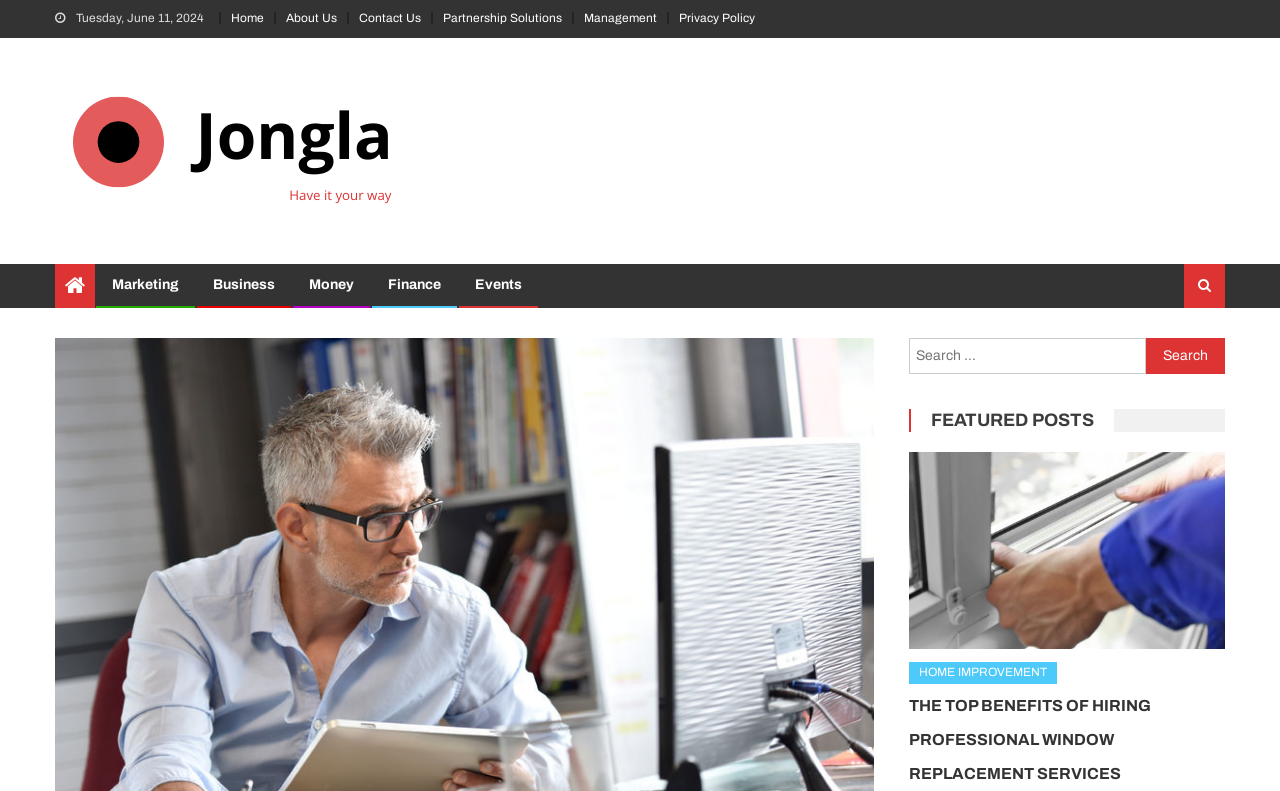Examine the image and give a thorough answer to the following question:
What is the text of the first featured post?

I looked at the link element with the text 'The Top Benefits Of Hiring Professional Window Replacement Services' which is located under the 'FEATURED POSTS' heading.